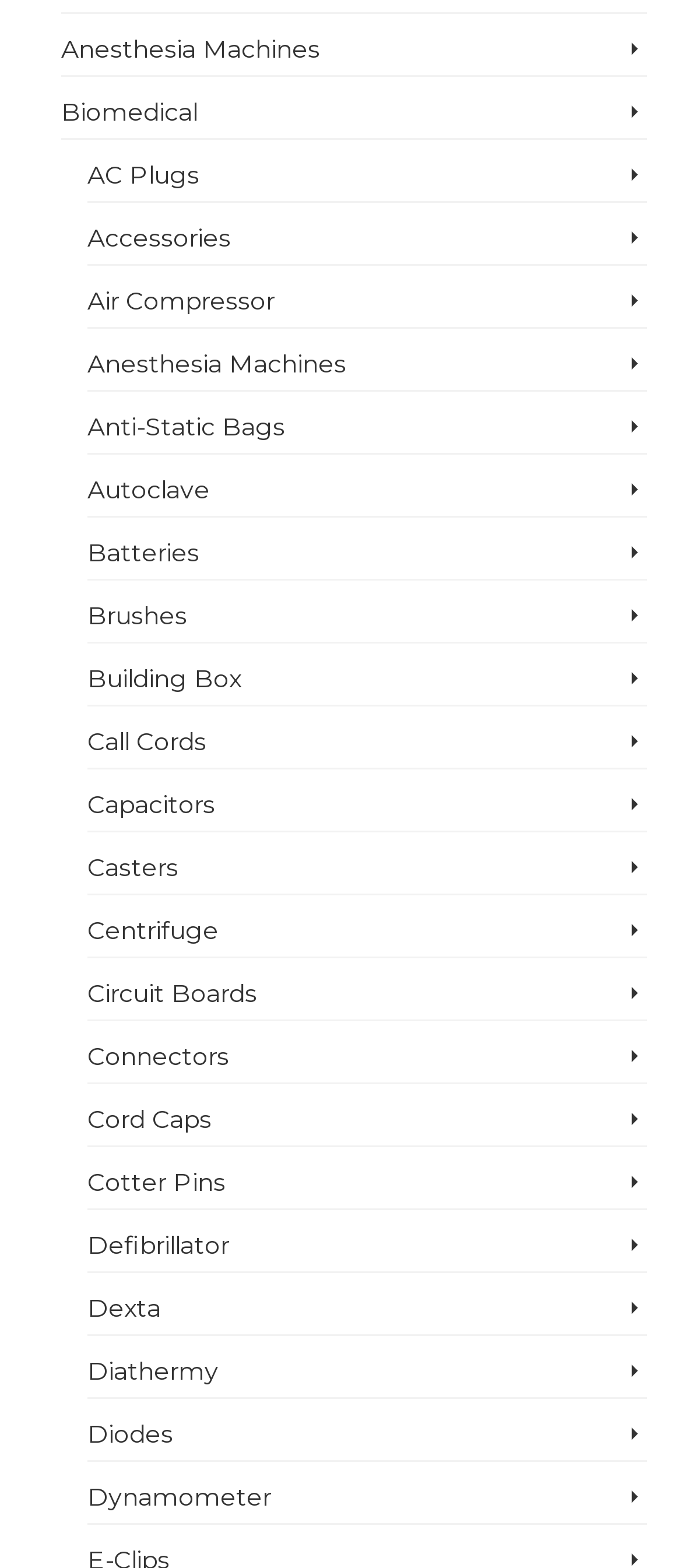What is the first link on the webpage? Using the information from the screenshot, answer with a single word or phrase.

Anesthesia Machines